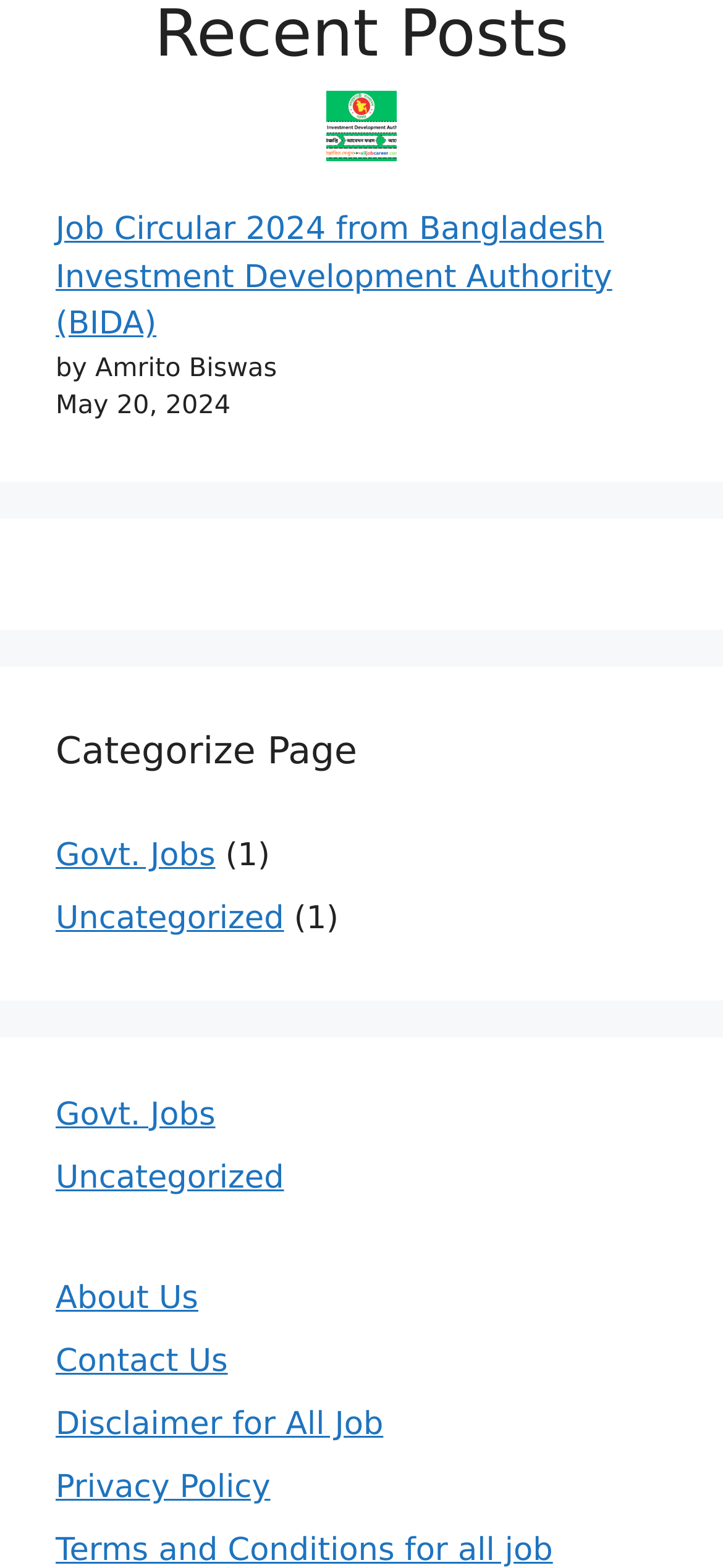Find the bounding box coordinates of the element's region that should be clicked in order to follow the given instruction: "View job circular from Bangladesh Investment Development Authority". The coordinates should consist of four float numbers between 0 and 1, i.e., [left, top, right, bottom].

[0.451, 0.058, 0.549, 0.112]